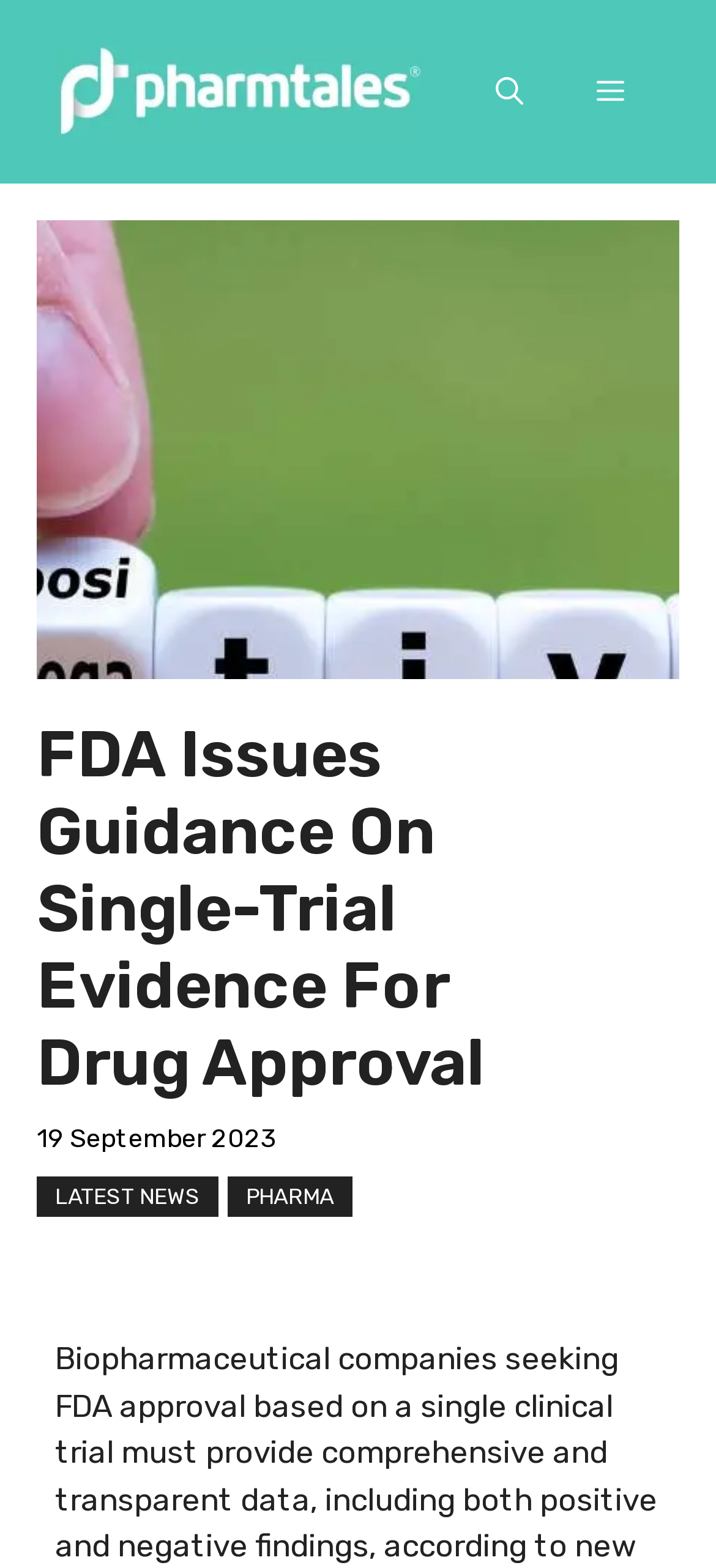Based on the description "aria-label="Show image 4"", find the bounding box of the specified UI element.

None